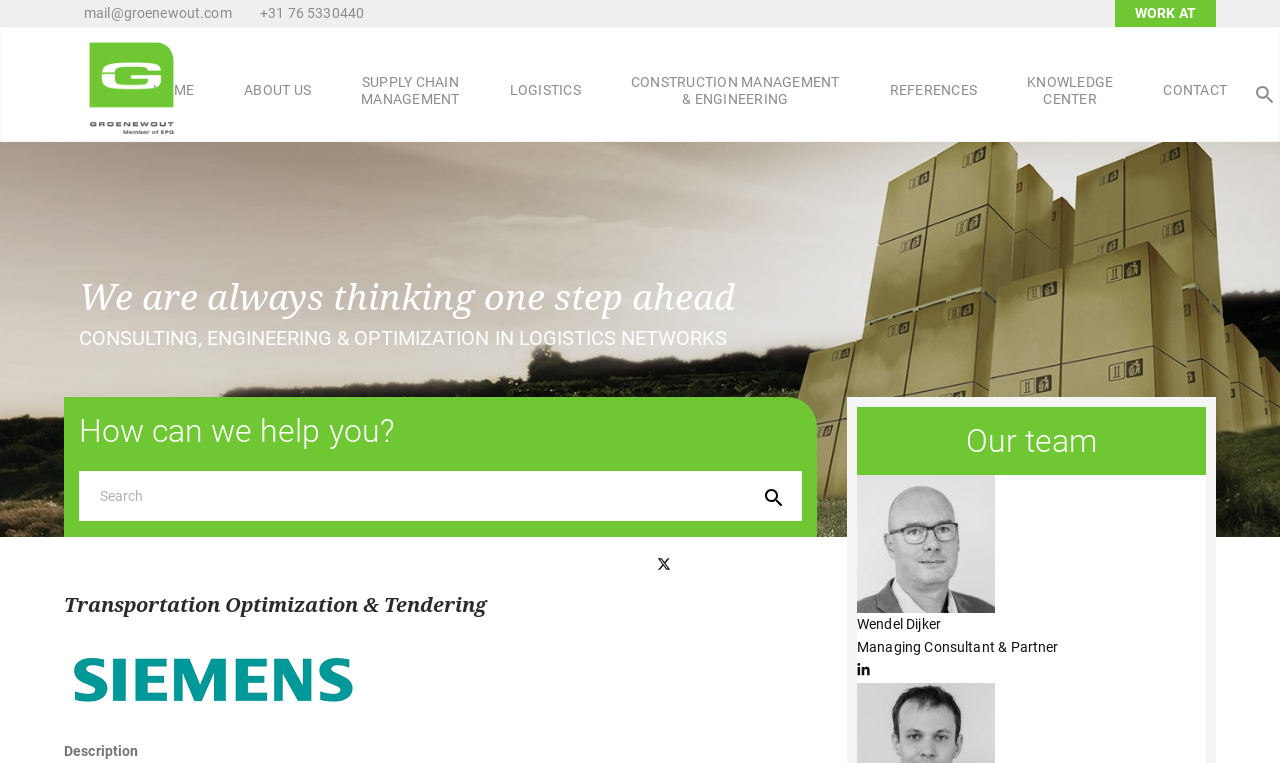Can you show the bounding box coordinates of the region to click on to complete the task described in the instruction: "Contact us via email"?

[0.062, 0.007, 0.181, 0.028]